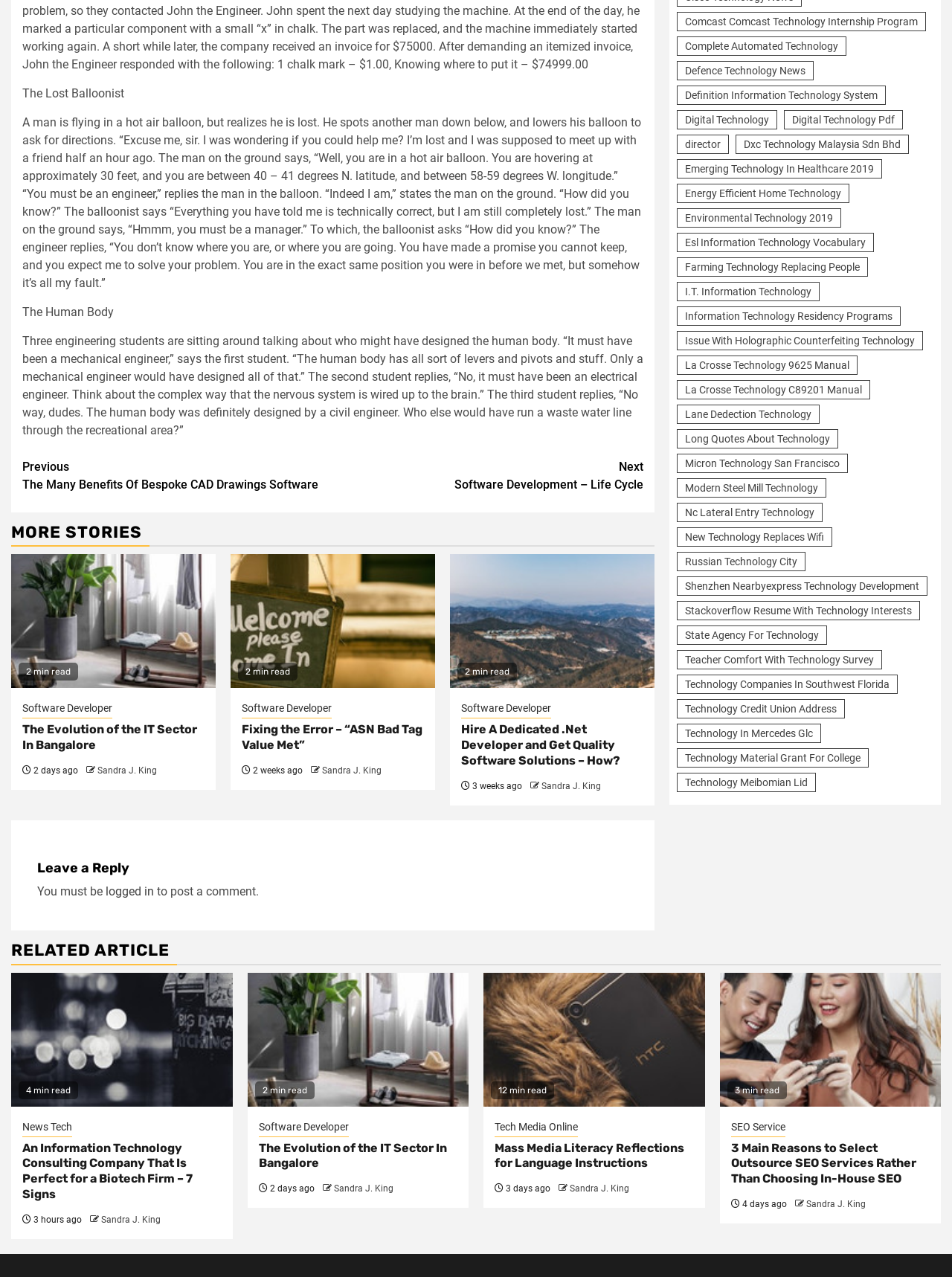Locate the bounding box coordinates of the element you need to click to accomplish the task described by this instruction: "Read the article 'The Lost Balloonist'".

[0.023, 0.09, 0.673, 0.227]